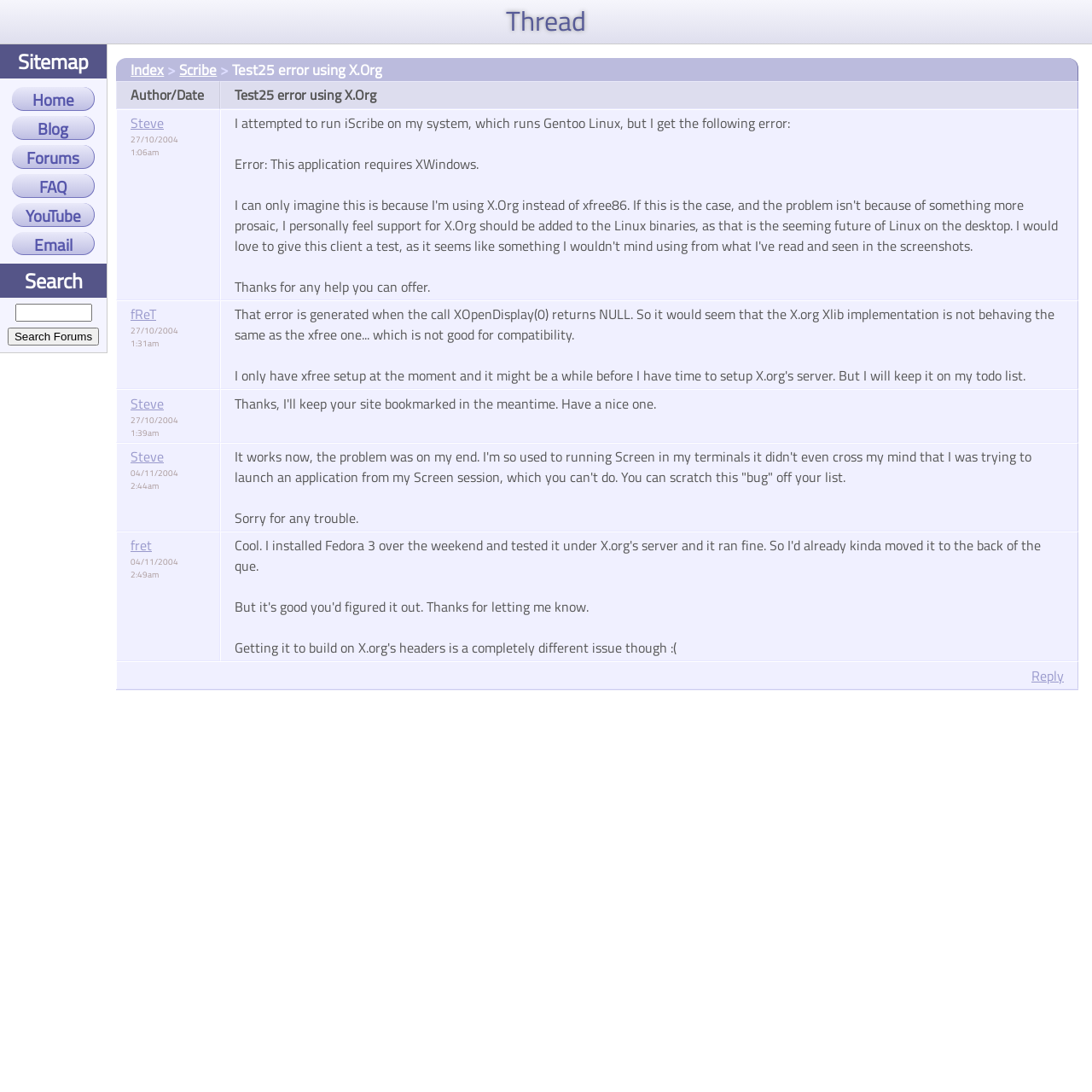Provide the bounding box coordinates, formatted as (top-left x, top-left y, bottom-right x, bottom-right y), with all values being floating point numbers between 0 and 1. Identify the bounding box of the UI element that matches the description: name="btnG" value="Search Forums"

[0.007, 0.3, 0.091, 0.316]